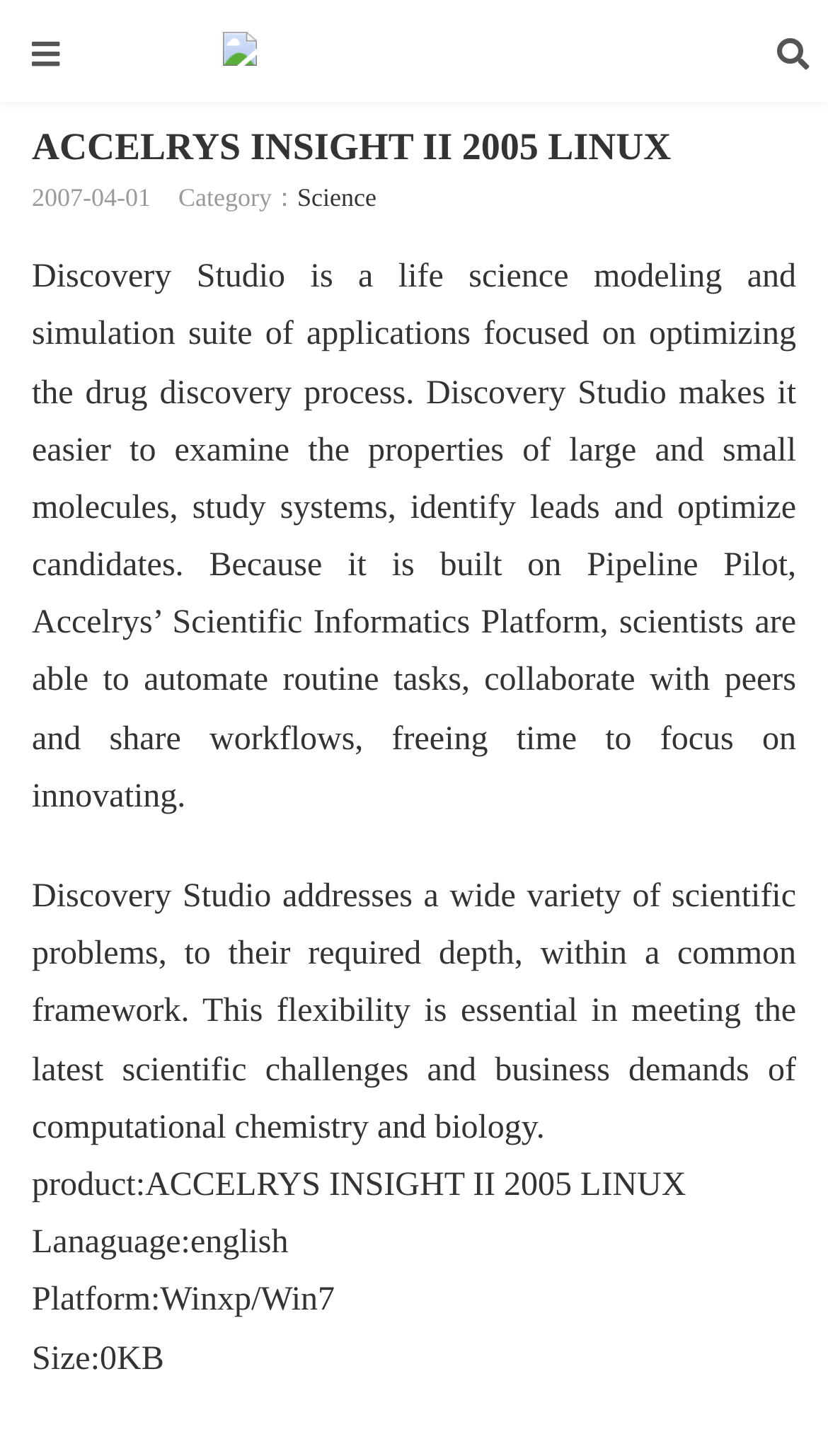What is the product name mentioned on the webpage?
From the details in the image, answer the question comprehensively.

The product name is mentioned in the heading and also in the static text 'product:ACCELRYS INSIGHT II 2005 LINUX' which is located at the bottom of the webpage.